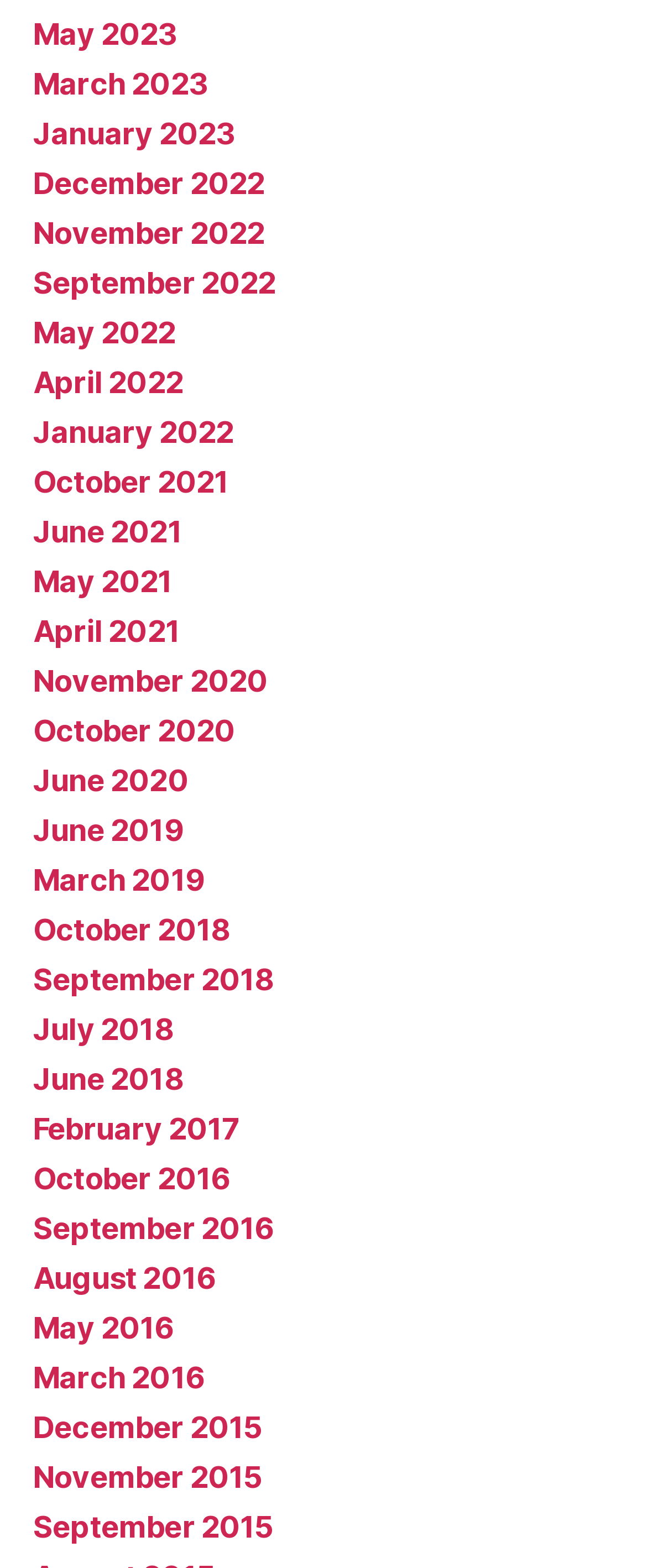Please specify the bounding box coordinates of the element that should be clicked to execute the given instruction: 'View 'STABILIZING DRONE FOOTAGE WITH ONLINE VIDEO STABILIZATION TOOLS''. Ensure the coordinates are four float numbers between 0 and 1, expressed as [left, top, right, bottom].

None